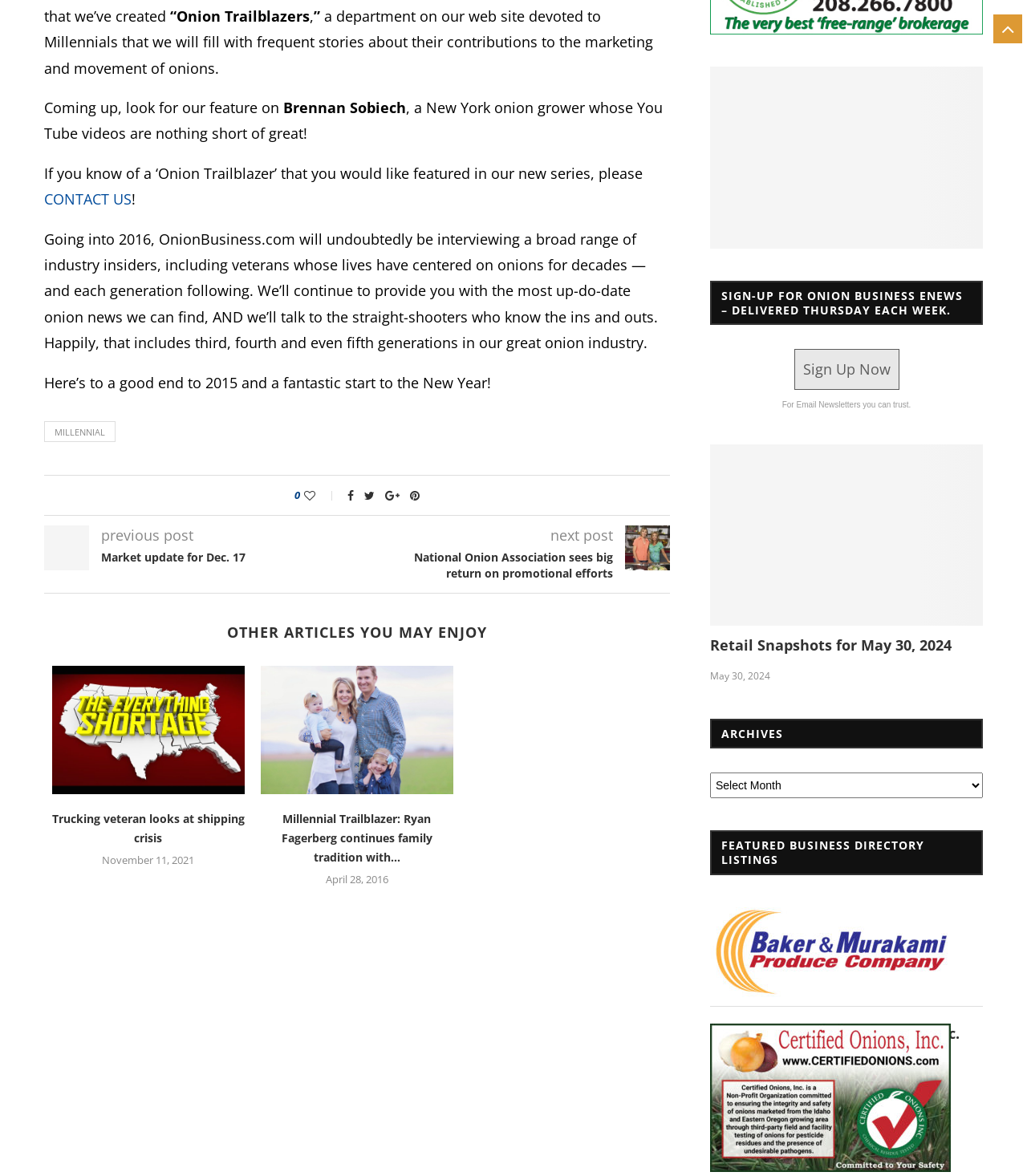Please identify the bounding box coordinates of the element that needs to be clicked to execute the following command: "Click the 'Market update for Dec. 17' link". Provide the bounding box using four float numbers between 0 and 1, formatted as [left, top, right, bottom].

[0.043, 0.467, 0.348, 0.481]